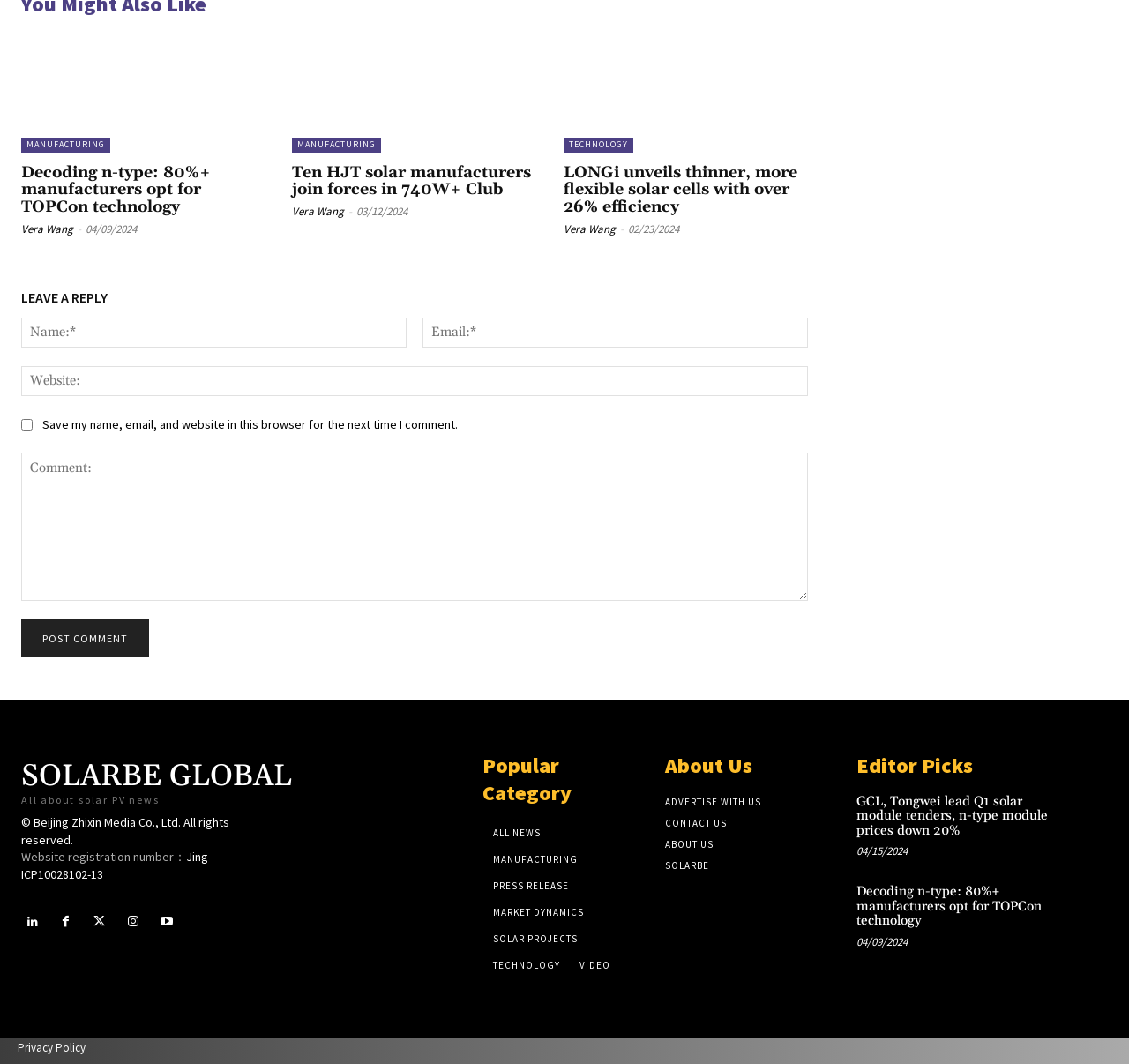Provide a brief response to the question below using a single word or phrase: 
What is the purpose of the textbox at the bottom of the page?

Leave a comment